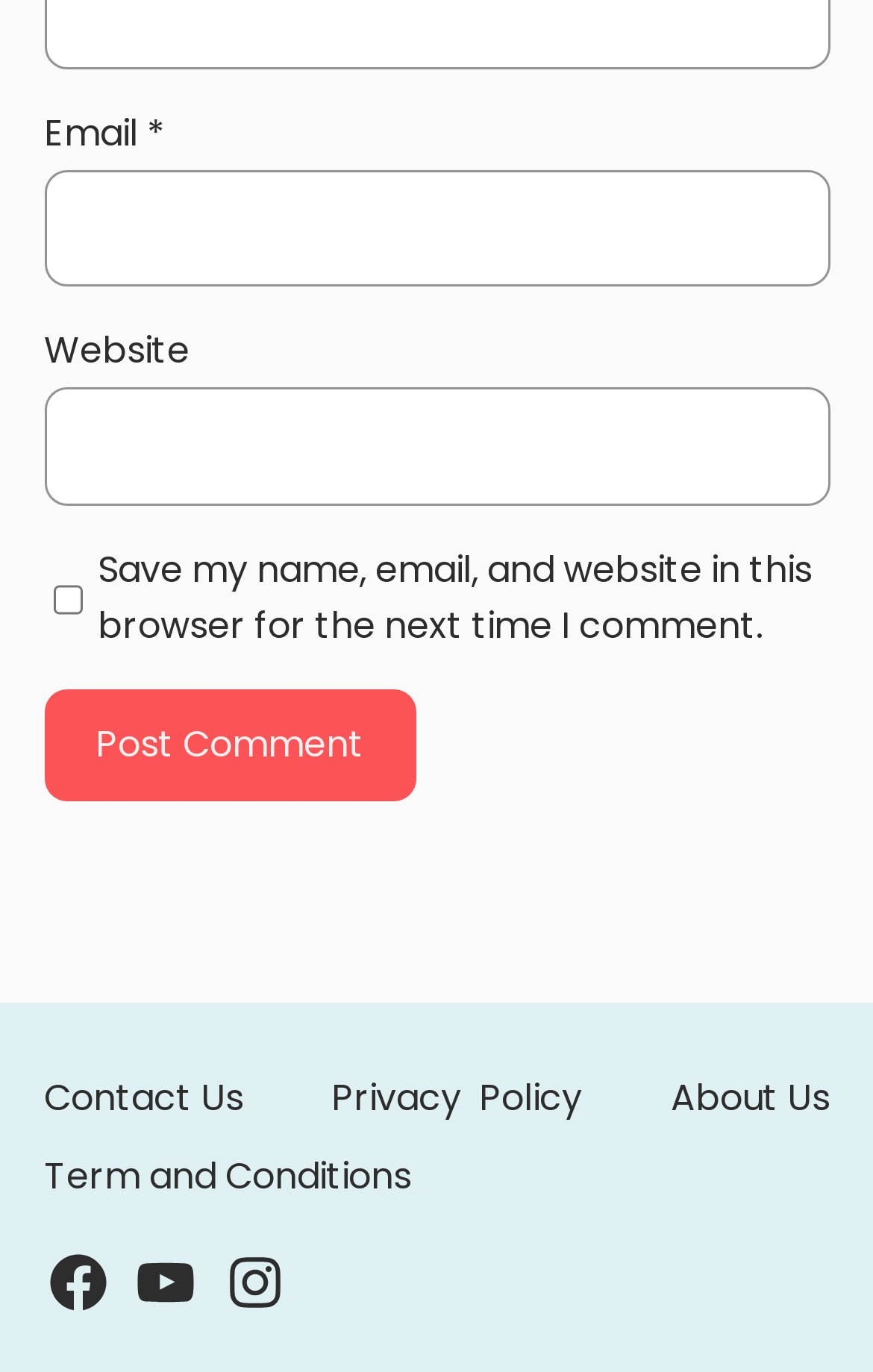What is the text of the button?
Please provide a comprehensive answer based on the information in the image.

The button element has a text 'Post Comment' which is indicated by the StaticText element with the same text.